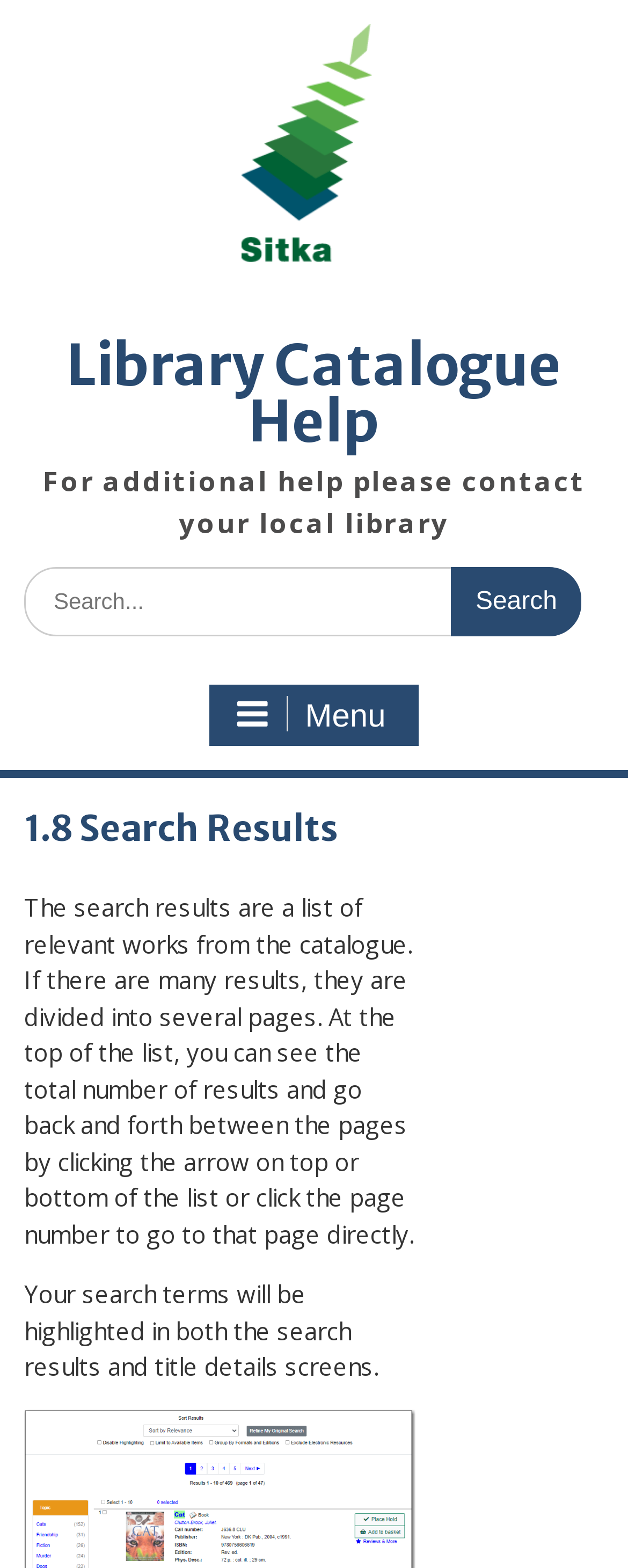Give a concise answer using only one word or phrase for this question:
What is the purpose of the search box?

To search for library catalogue